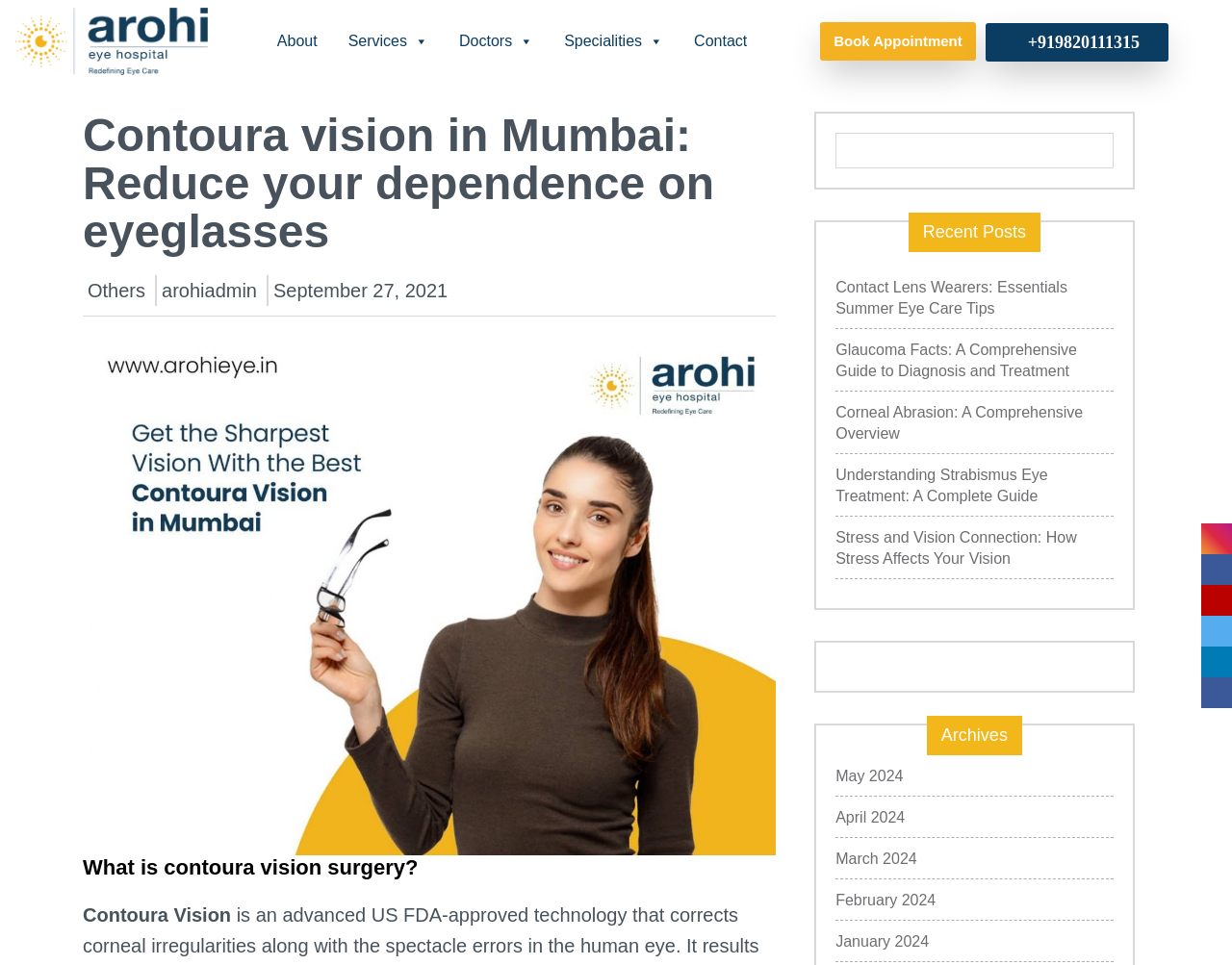Determine and generate the text content of the webpage's headline.

Contoura vision in Mumbai: Reduce your dependence on eyeglasses